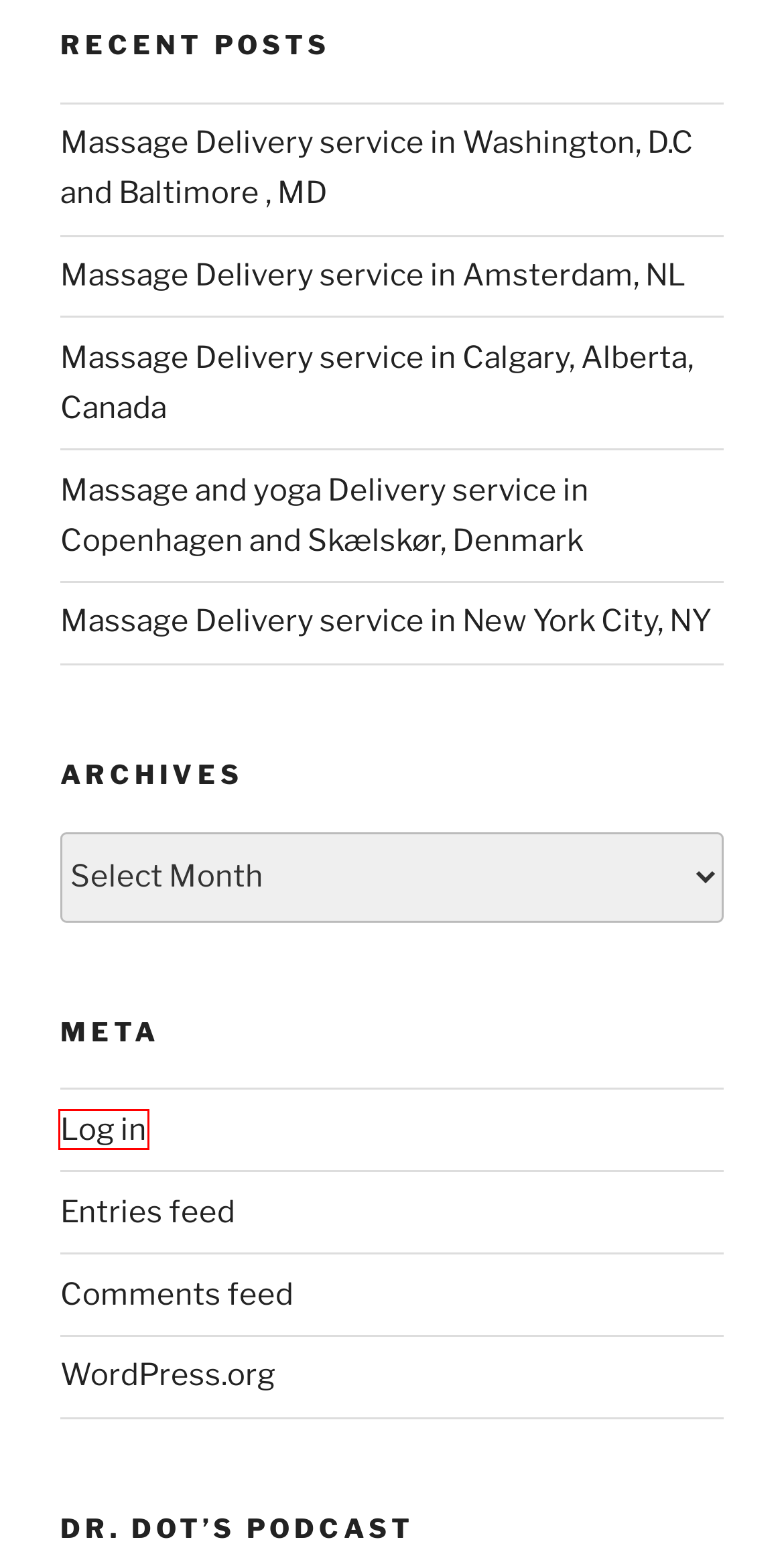Look at the screenshot of a webpage with a red bounding box and select the webpage description that best corresponds to the new page after clicking the element in the red box. Here are the options:
A. Comments for Dr. Dot's Blog
B. Massage and yoga Delivery service in Copenhagen and Skælskør, Denmark – Dr. Dot's Blog
C. Blog Tool, Publishing Platform, and CMS – WordPress.org
D. Dr. Dot's Blog
E. Massage Delivery service in Calgary, Alberta, Canada – Dr. Dot's Blog
F. Log In ‹ Dr. Dot's Blog — WordPress
G. Massage Delivery service in Washington, D.C and Baltimore , MD – Dr. Dot's Blog
H. Massage Delivery service in New York City, NY – Dr. Dot's Blog

F